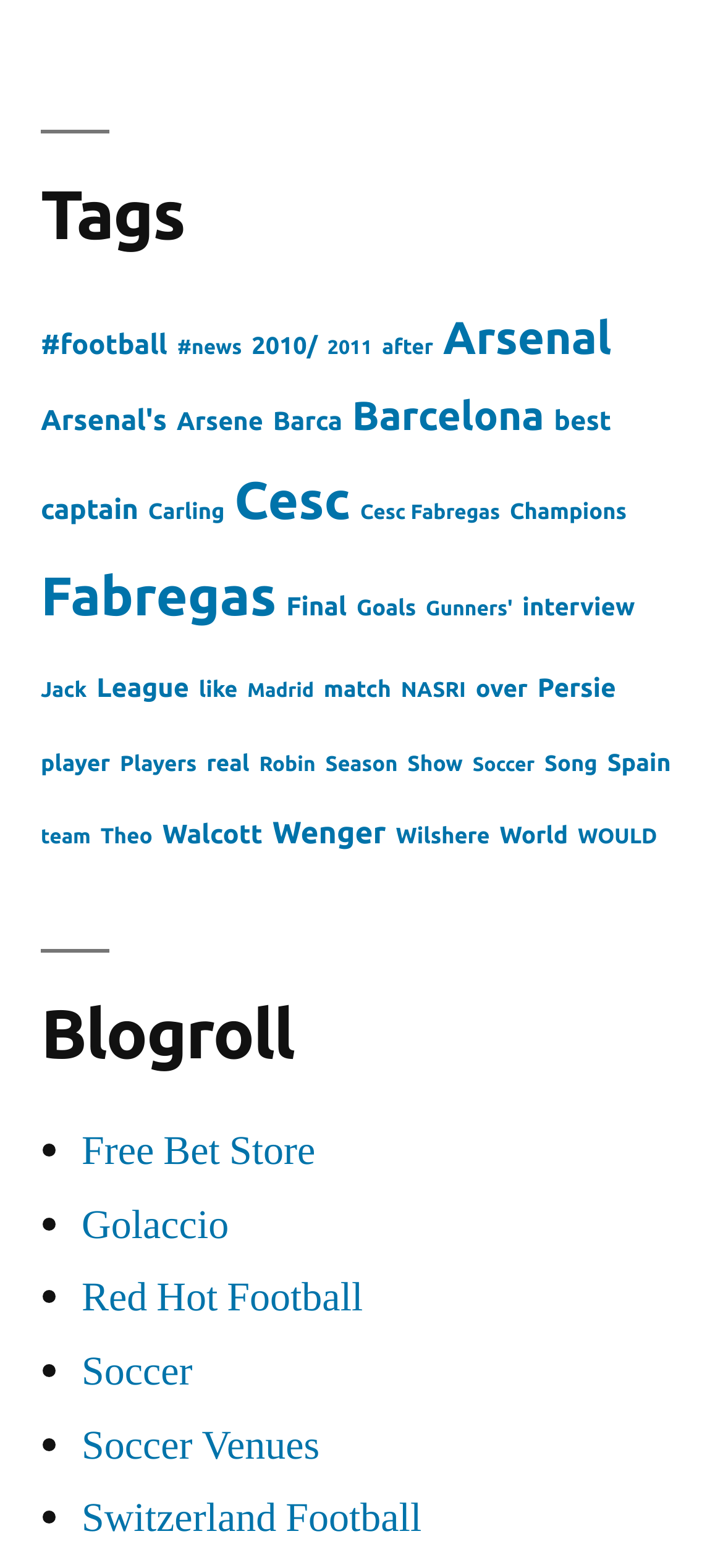What is the category that comes after 'Cesc' in the navigation section?
Refer to the image and provide a concise answer in one word or phrase.

Cesc Fabregas